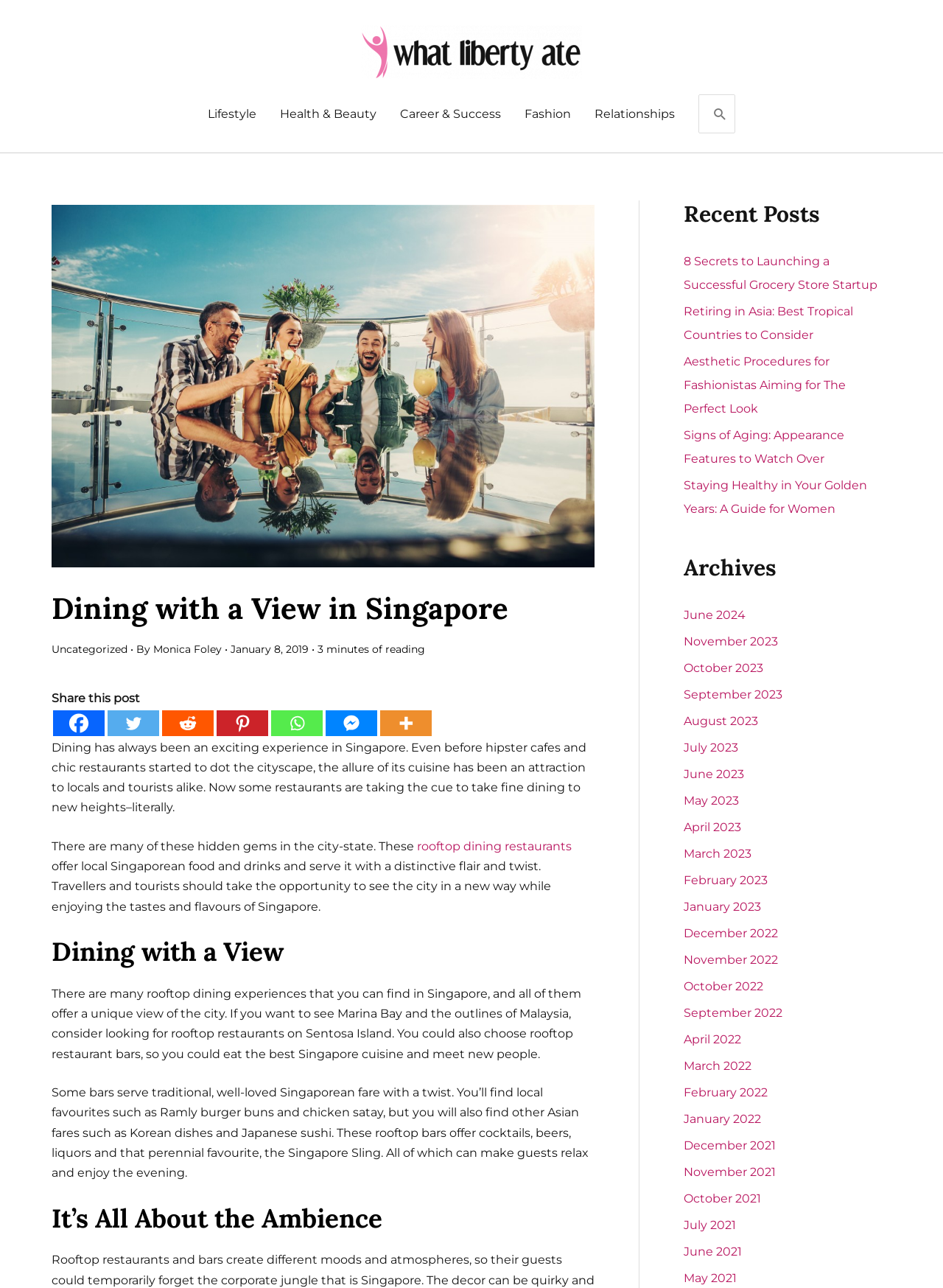Detail the webpage's structure and highlights in your description.

This webpage is about rooftop dining experiences in Singapore. At the top, there is a navigation bar with links to different categories such as "Lifestyle", "Health & Beauty", "Career & Success", and more. Next to the navigation bar, there is a search box with a "Search" button.

Below the navigation bar, there is a header section with a title "Dining with a View in Singapore" and a subheading "Dining Goes to New Heights in Singapore's Rooftop Restaurants and Bars". There is also an image of friends dining with a view.

The main content of the webpage is divided into sections. The first section talks about the allure of Singaporean cuisine and how some restaurants are taking fine dining to new heights. There is a link to "rooftop dining restaurants" in this section.

The next section is titled "Dining with a View" and discusses the unique views offered by rooftop dining experiences in Singapore. It suggests looking for rooftop restaurants on Sentosa Island for a view of Marina Bay and the outlines of Malaysia.

The following section is titled "It's All About the Ambience" and describes the atmosphere of rooftop bars, which serve traditional Singaporean fare with a twist, as well as cocktails, beers, and liquors.

On the right side of the webpage, there is a complementary section with a heading "Recent Posts" that lists several article links, including "8 Secrets to Launching a Successful Grocery Store Startup" and "Retiring in Asia: Best Tropical Countries to Consider". Below the "Recent Posts" section, there is an "Archives" section that lists links to articles from different months and years.

Throughout the webpage, there are social media sharing links at the top and bottom of the main content, allowing users to share the article on Facebook, Twitter, Reddit, and more.